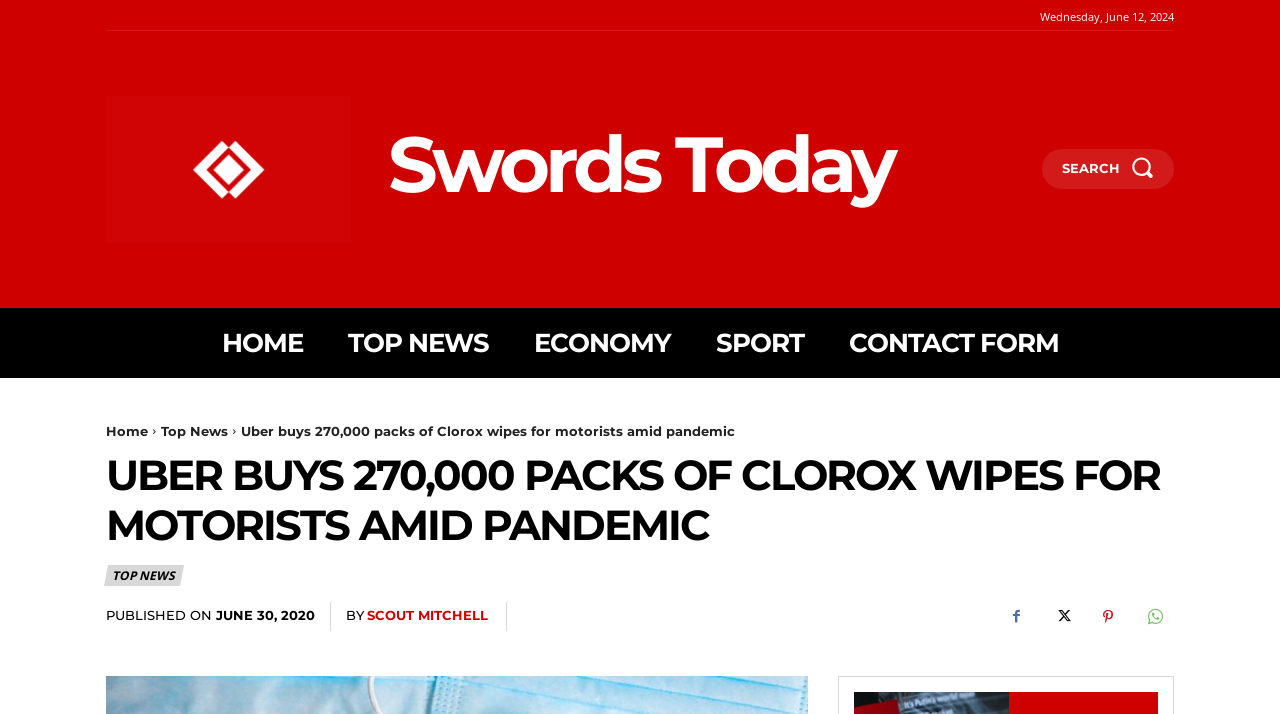Based on what you see in the screenshot, provide a thorough answer to this question: What is the category of the article?

I found the category of the article by looking at the link 'TOP NEWS' located above the main heading. The article is categorized under 'Top News'.